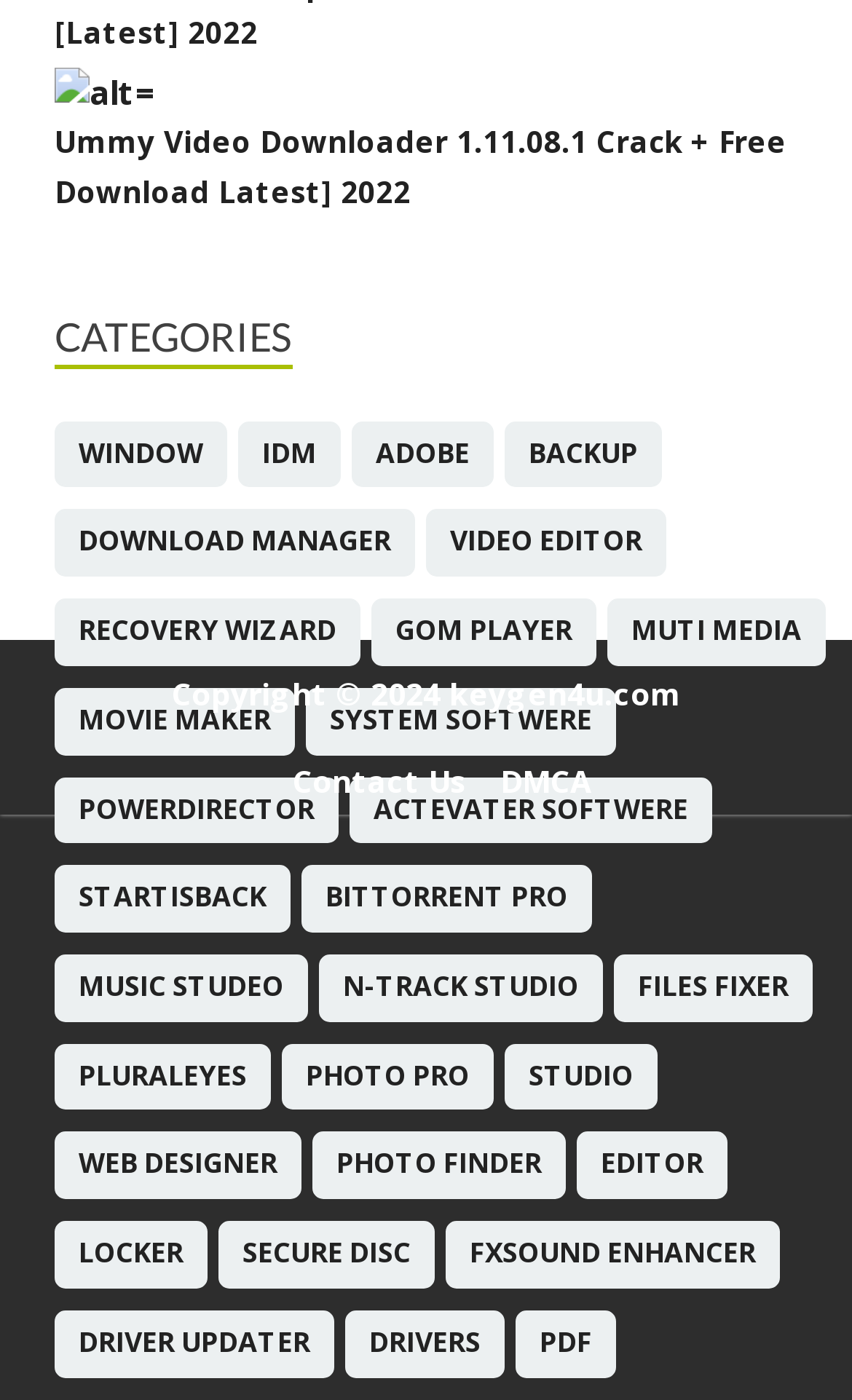What is the copyright year mentioned at the bottom of the webpage?
From the details in the image, provide a complete and detailed answer to the question.

I looked at the bottom of the webpage, where the copyright information is usually displayed, and found the year '2024' mentioned.